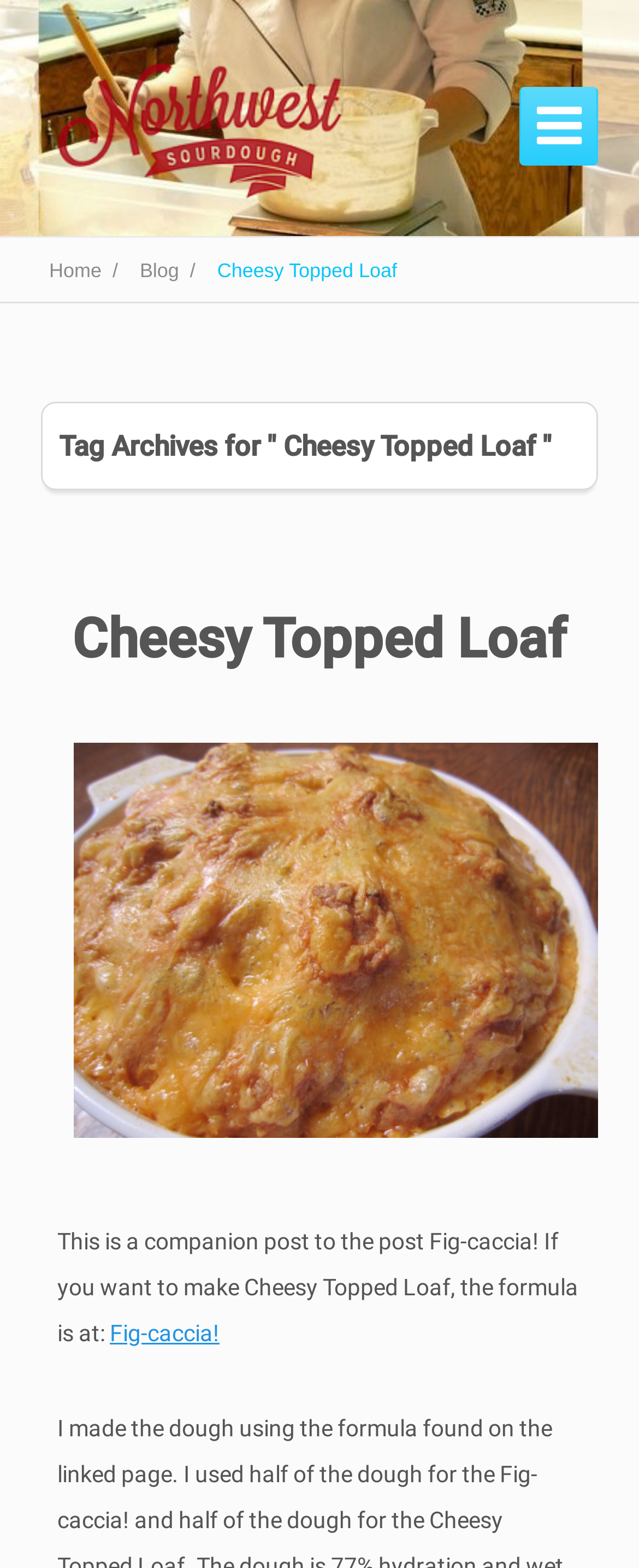What is the companion post to Cheesy Topped Loaf?
Can you provide a detailed and comprehensive answer to the question?

I read the static text element that mentions 'This is a companion post to the post Fig-caccia! If you want to make Cheesy Topped Loaf, the formula is at:' and found the answer.